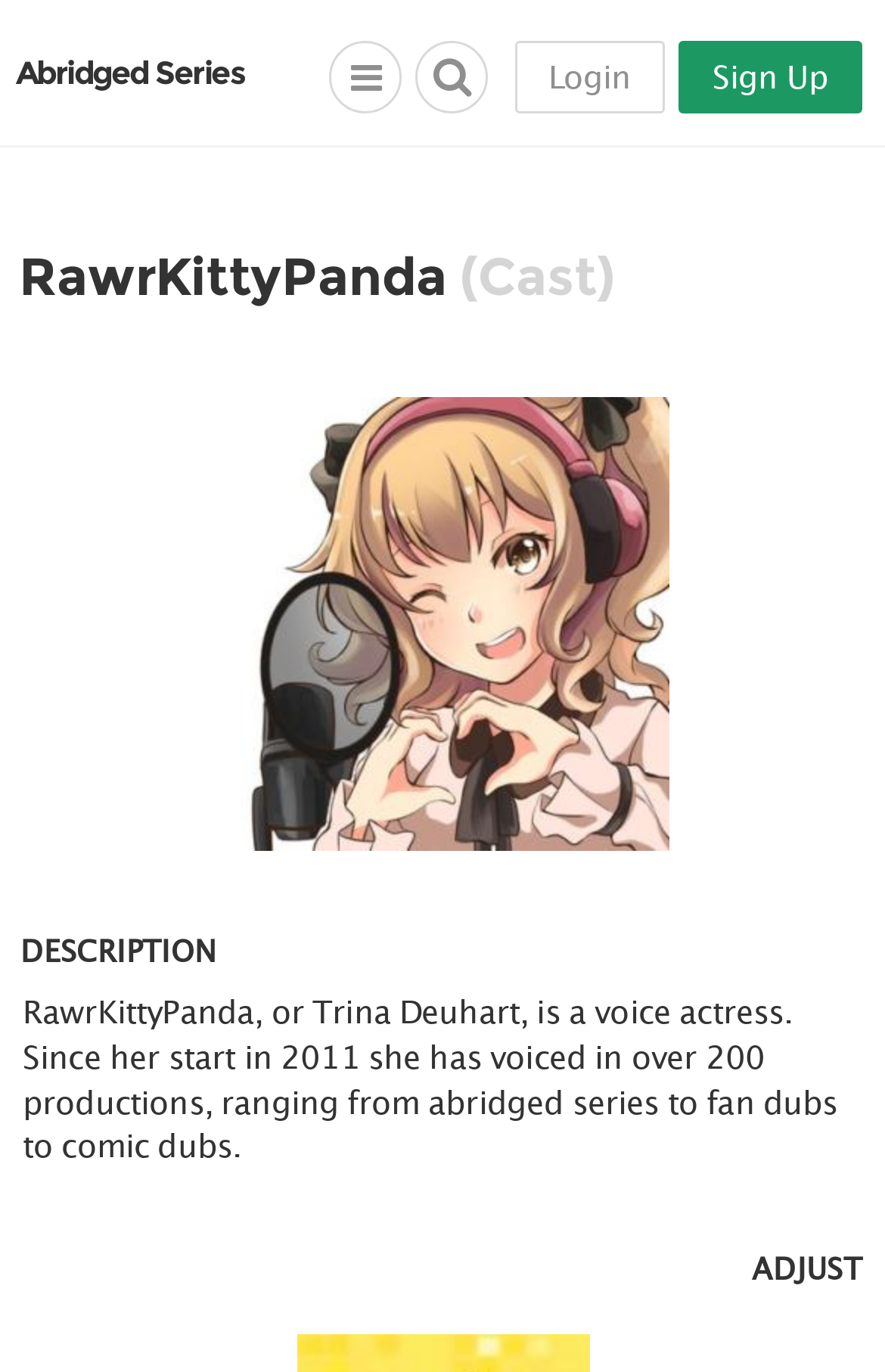Please provide the bounding box coordinates in the format (top-left x, top-left y, bottom-right x, bottom-right y). Remember, all values are floating point numbers between 0 and 1. What is the bounding box coordinate of the region described as: Abridged Series

[0.018, 0.038, 0.275, 0.068]